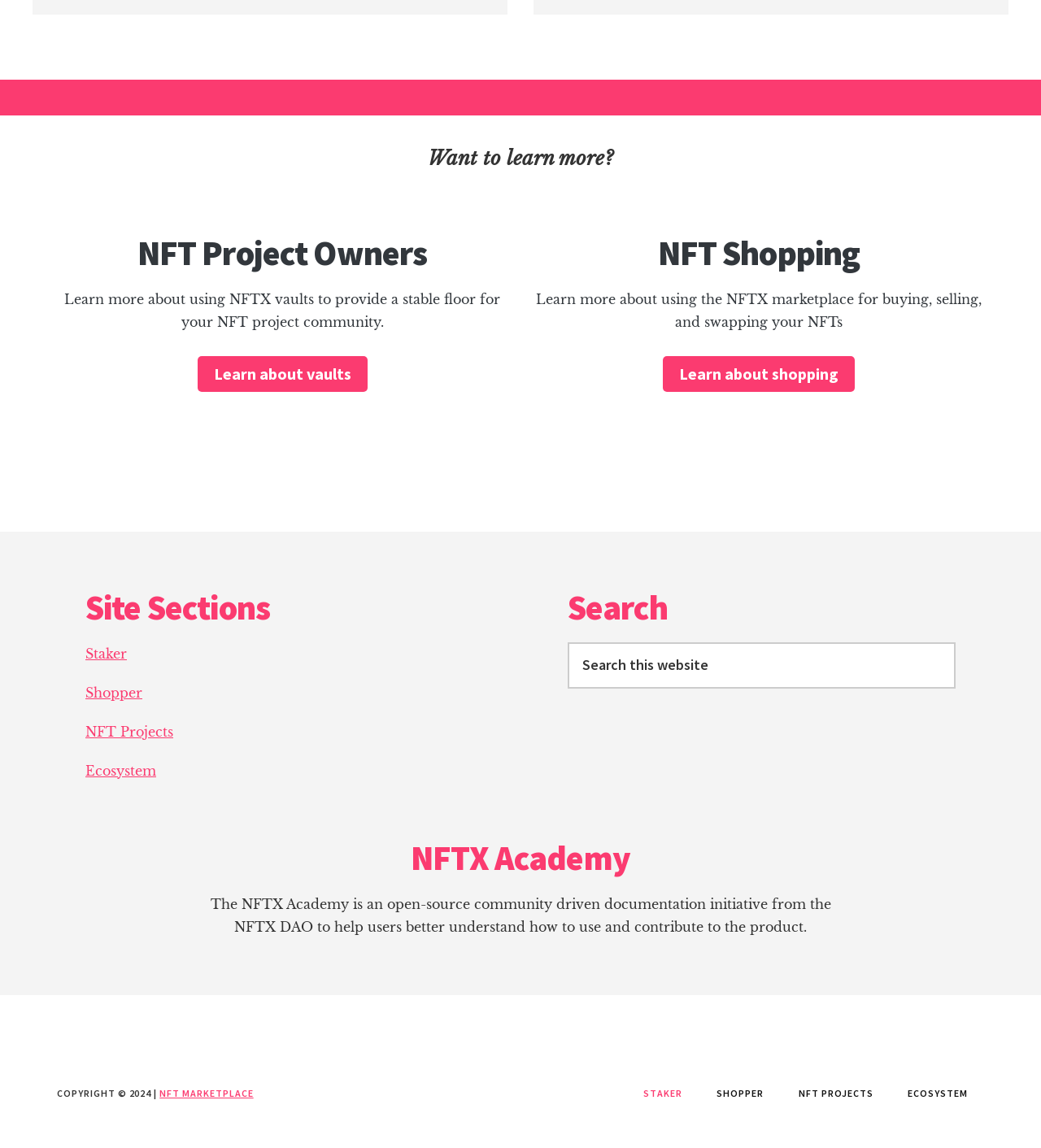Answer the following query concisely with a single word or phrase:
What is the NFTX Academy?

Open-source community driven documentation initiative